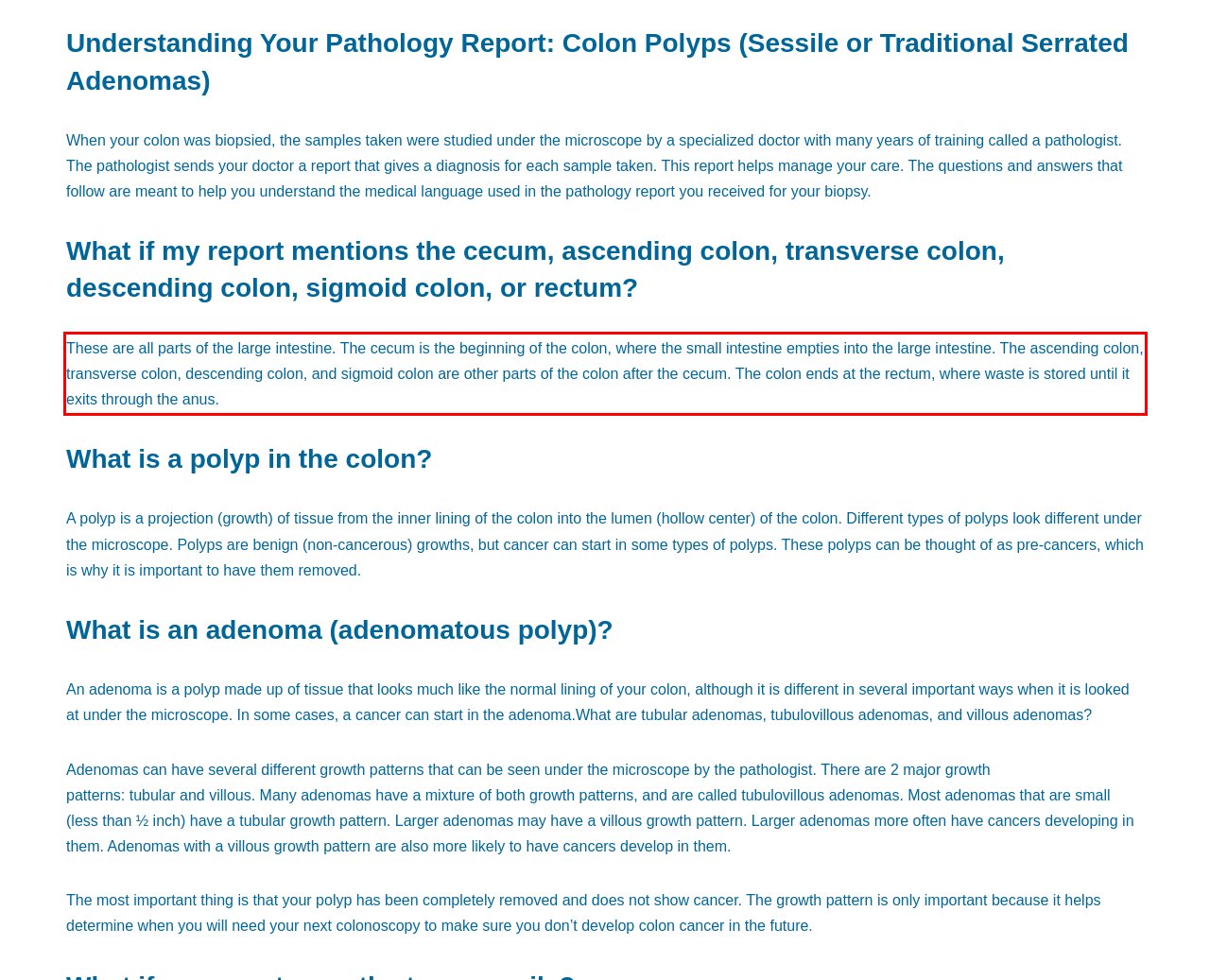Please examine the webpage screenshot and extract the text within the red bounding box using OCR.

These are all parts of the large intestine. The cecum is the beginning of the colon, where the small intestine empties into the large intestine. The ascending colon, transverse colon, descending colon, and sigmoid colon are other parts of the colon after the cecum. The colon ends at the rectum, where waste is stored until it exits through the anus.